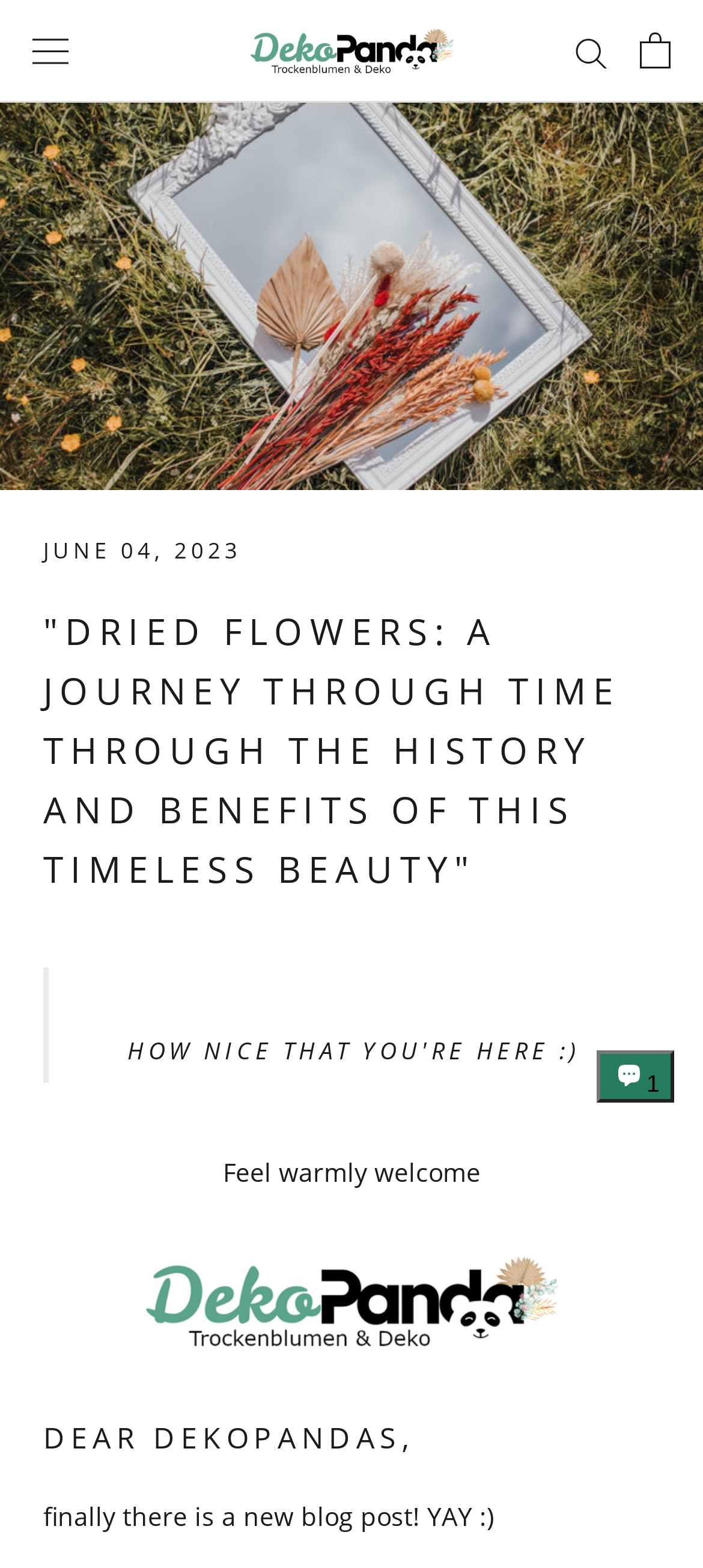What is the theme of the blog post on the webpage?
From the image, provide a succinct answer in one word or a short phrase.

Dried Flowers